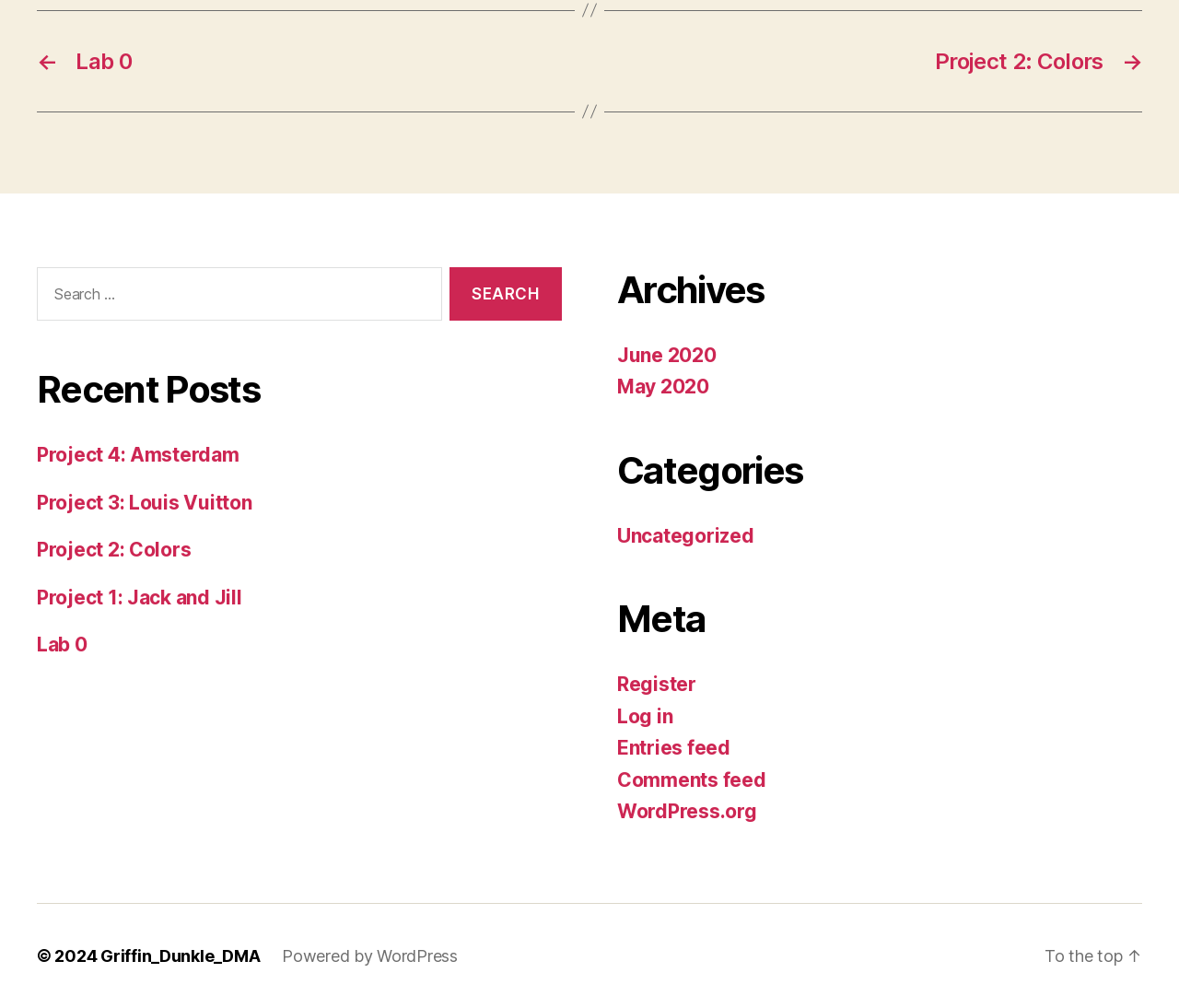Provide a short answer to the following question with just one word or phrase: How many links are under the 'Recent Posts' section?

5